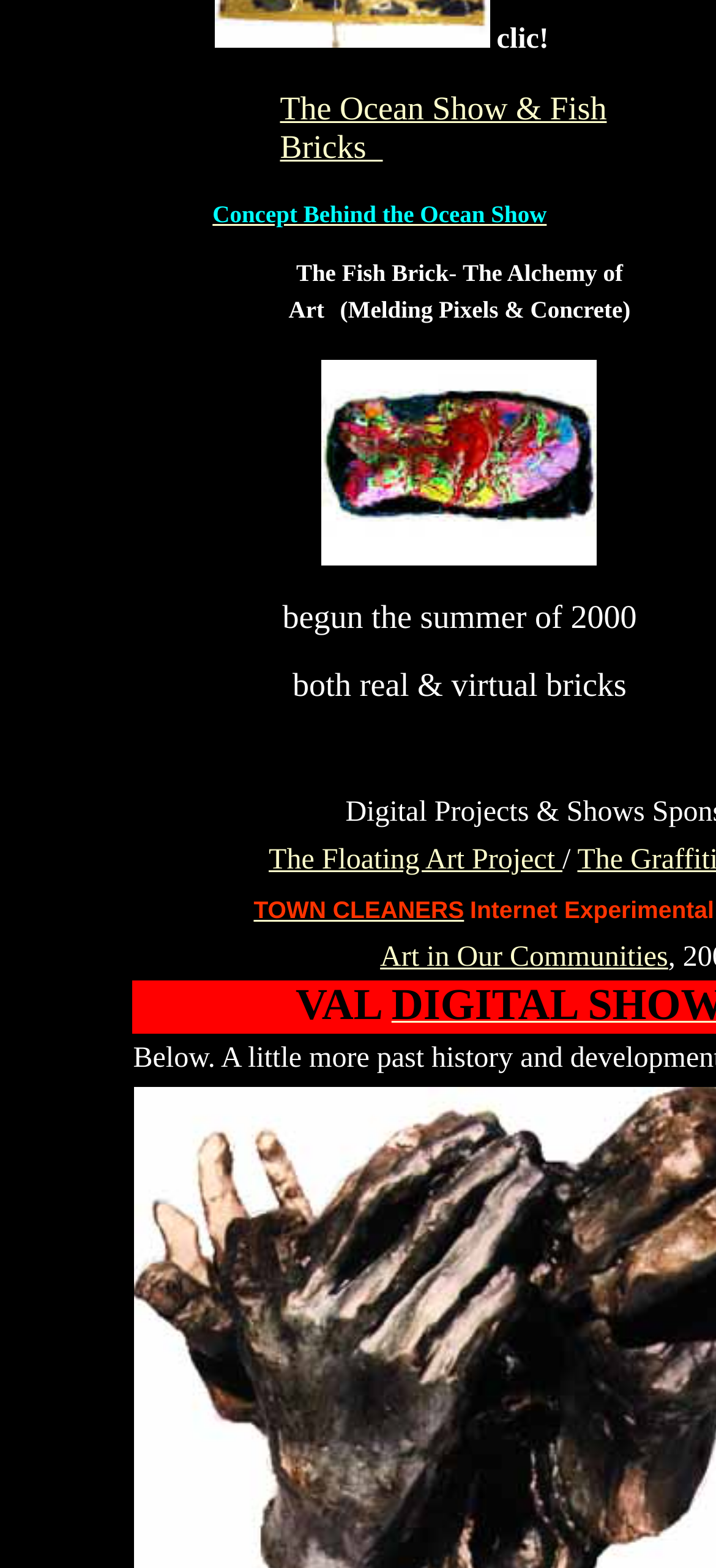When did the art project begin?
Answer the question with a detailed and thorough explanation.

The answer can be found in the blockquote element with the StaticText 'begun the summer of 2000' which suggests that the art project began in the summer of 2000.